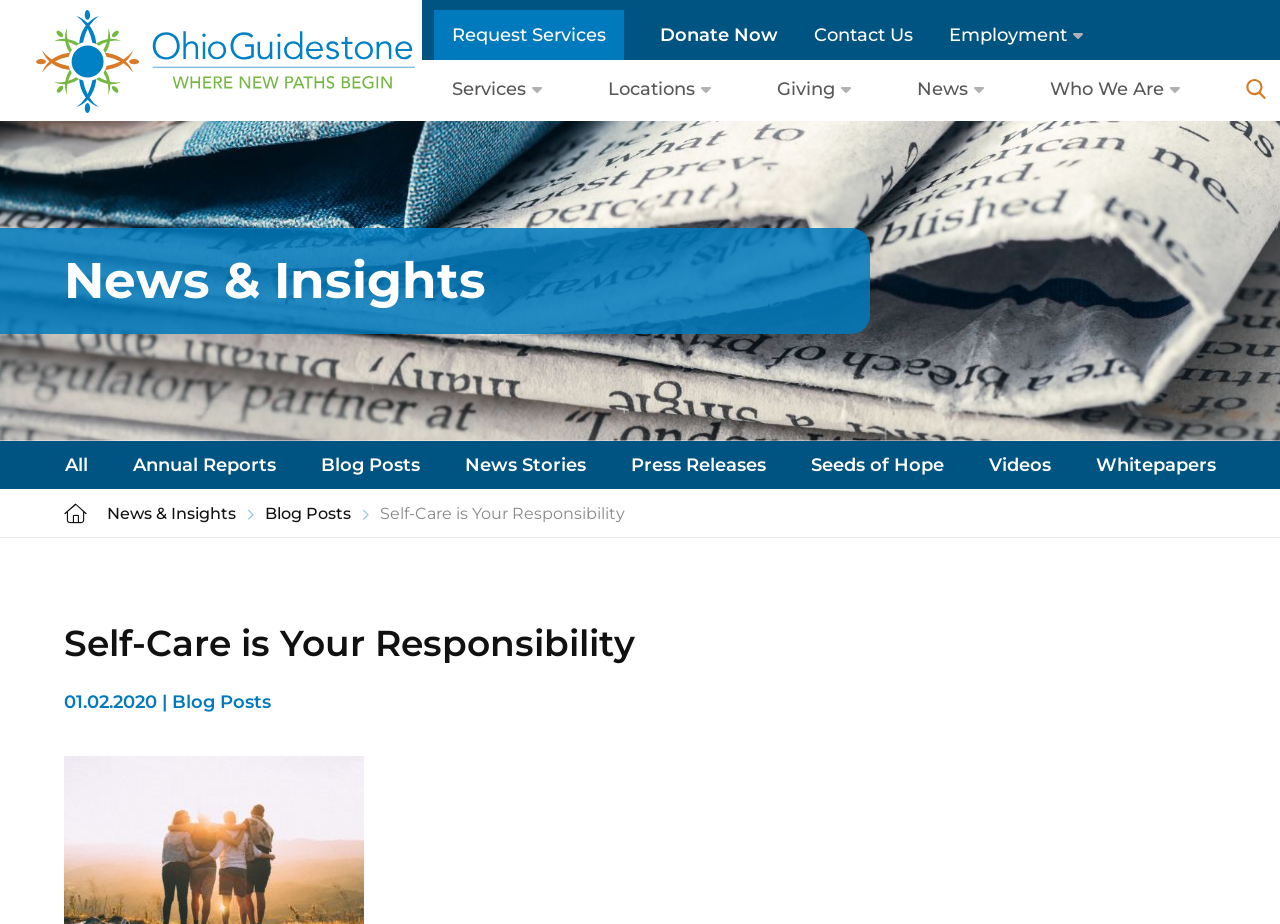Locate the bounding box coordinates of the element I should click to achieve the following instruction: "Request services".

[0.353, 0.028, 0.473, 0.048]